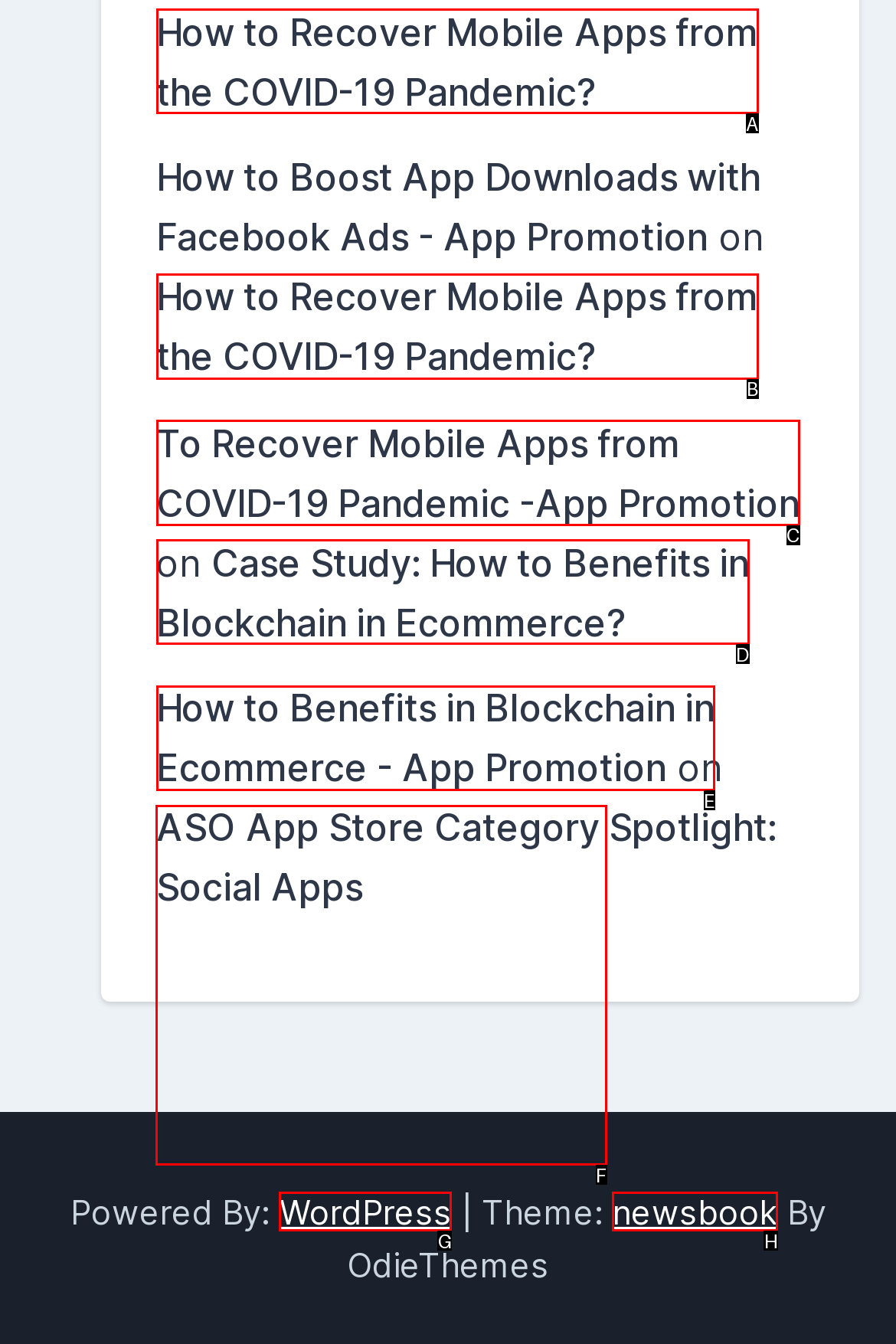Indicate which red-bounded element should be clicked to perform the task: Check related posts Answer with the letter of the correct option.

None